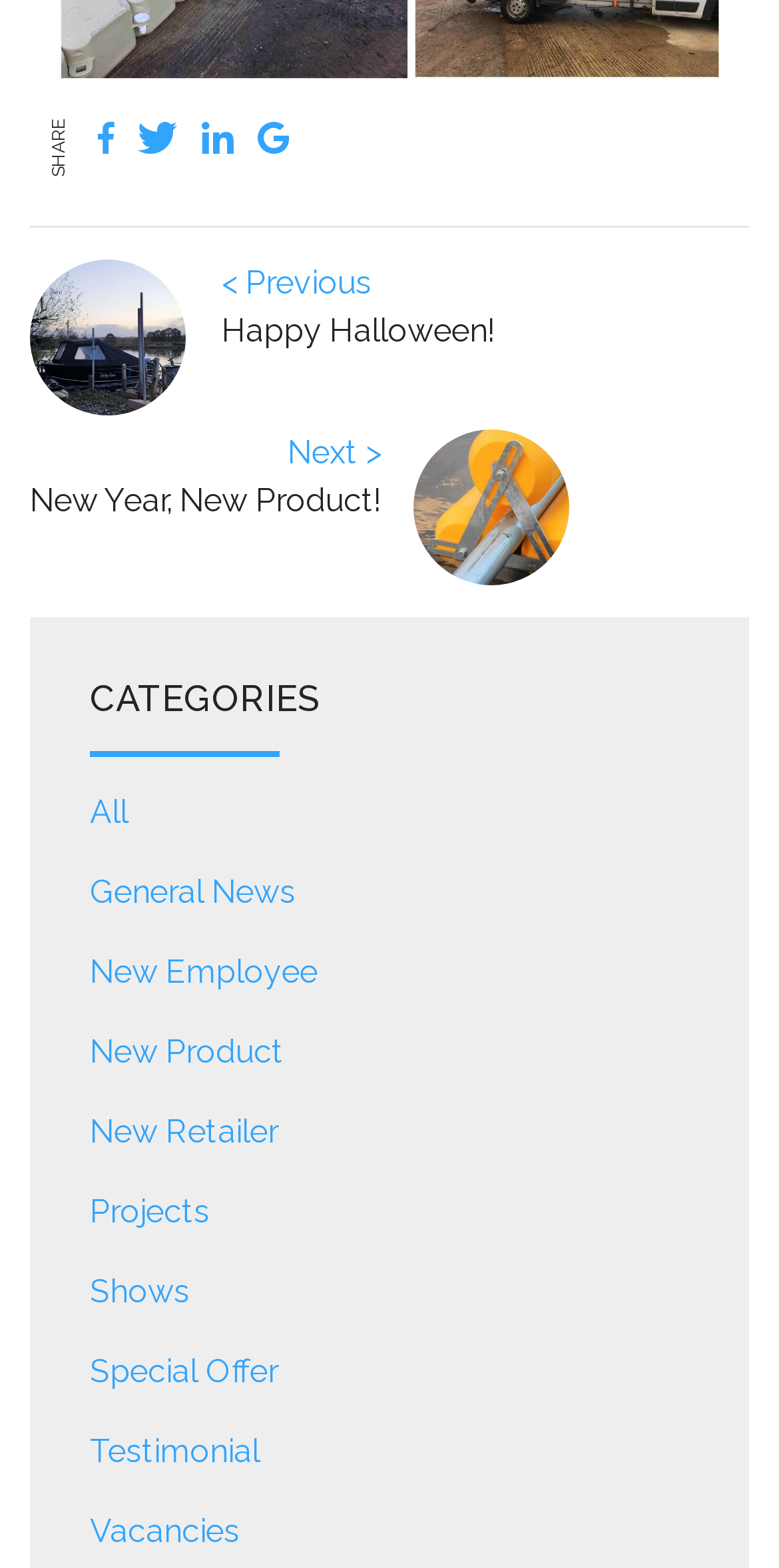Can you identify the bounding box coordinates of the clickable region needed to carry out this instruction: 'Browse General News'? The coordinates should be four float numbers within the range of 0 to 1, stated as [left, top, right, bottom].

[0.115, 0.557, 0.379, 0.581]